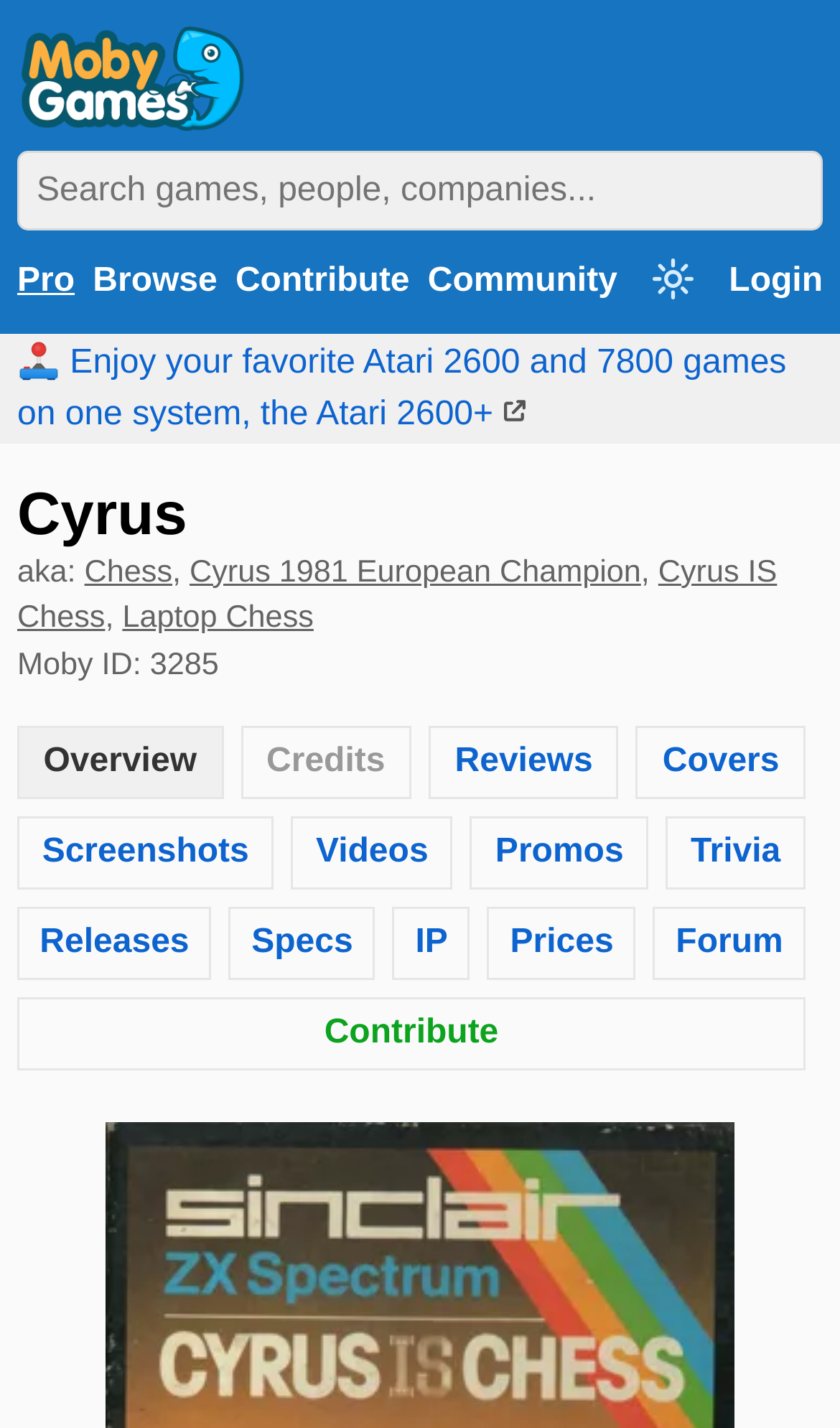Given the content of the image, can you provide a detailed answer to the question?
What is the name of the chess game?

The name of the chess game can be found in the heading element on the webpage, which is 'Cyrus'. This is the main title of the webpage and indicates that the webpage is about the chess game Cyrus.